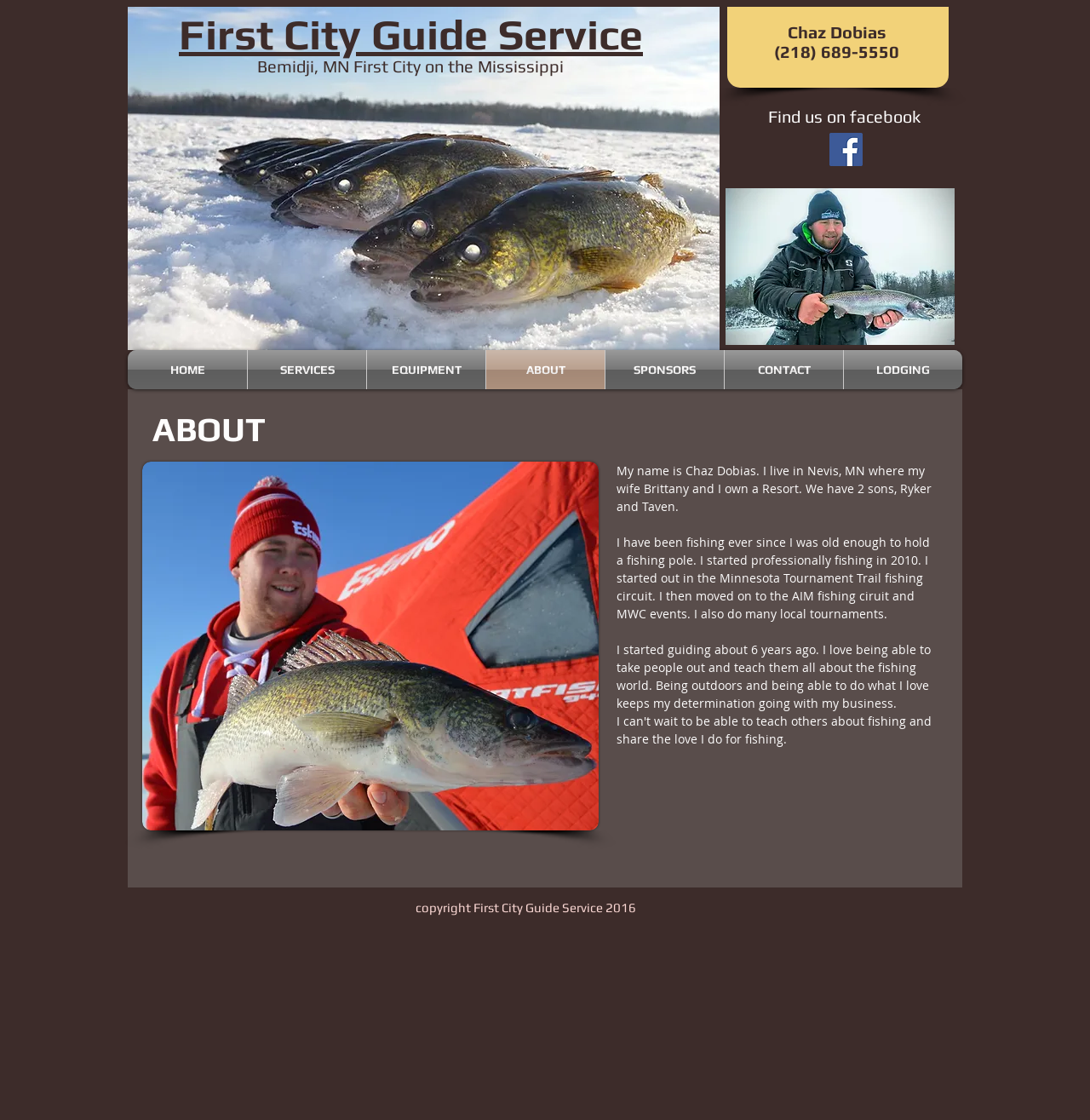Determine the coordinates of the bounding box for the clickable area needed to execute this instruction: "Contact Chaz Dobias".

[0.672, 0.037, 0.863, 0.055]